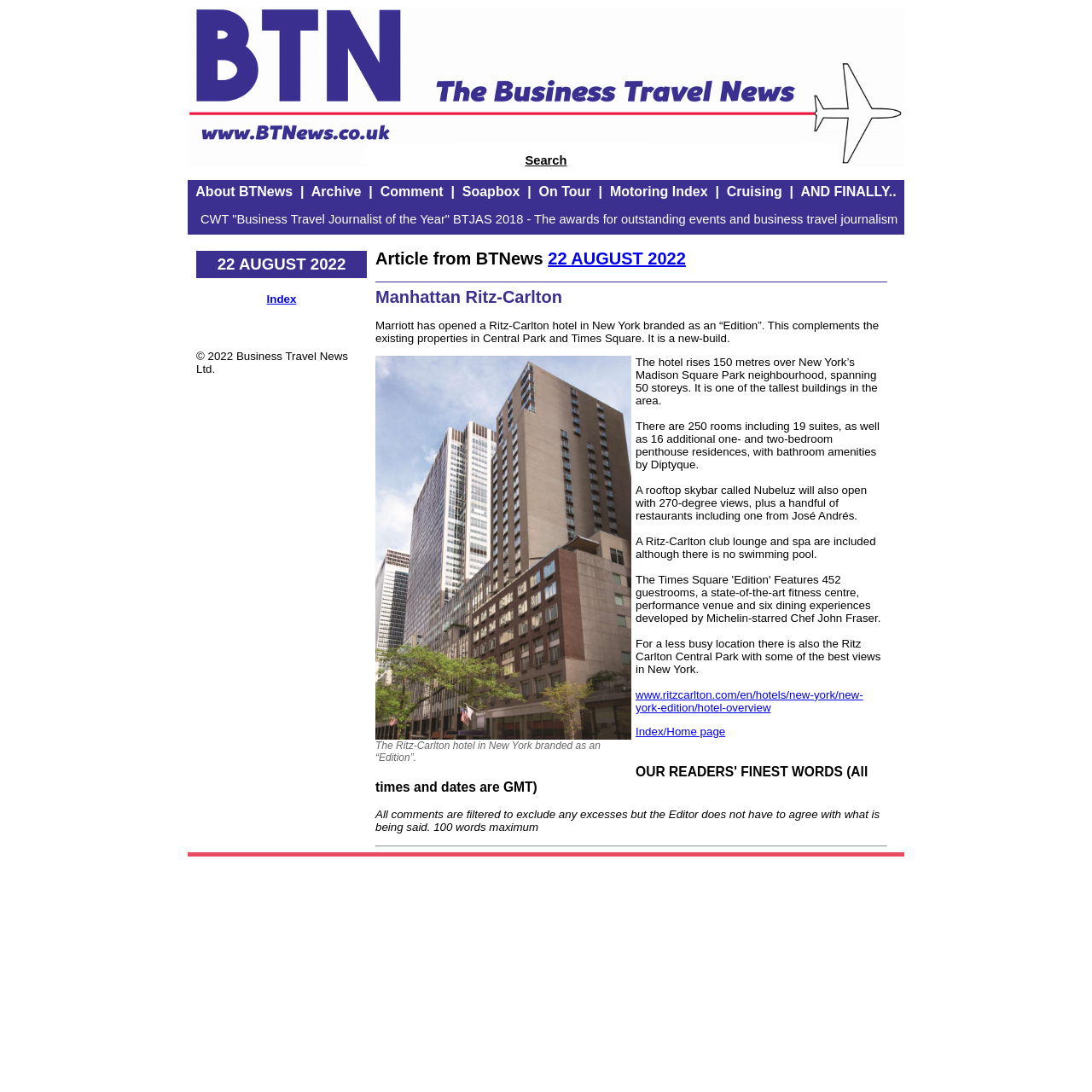Bounding box coordinates are specified in the format (top-left x, top-left y, bottom-right x, bottom-right y). All values are floating point numbers bounded between 0 and 1. Please provide the bounding box coordinate of the region this sentence describes: Search

[0.481, 0.141, 0.519, 0.153]